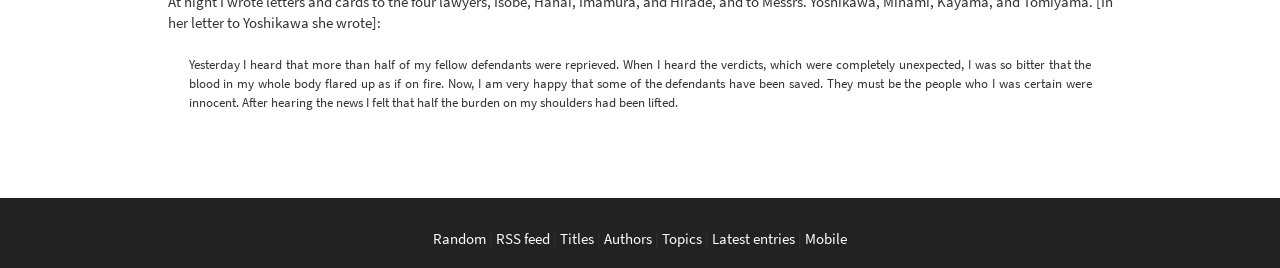Using the format (top-left x, top-left y, bottom-right x, bottom-right y), provide the bounding box coordinates for the described UI element. All values should be floating point numbers between 0 and 1: Latest entries

[0.556, 0.855, 0.621, 0.926]